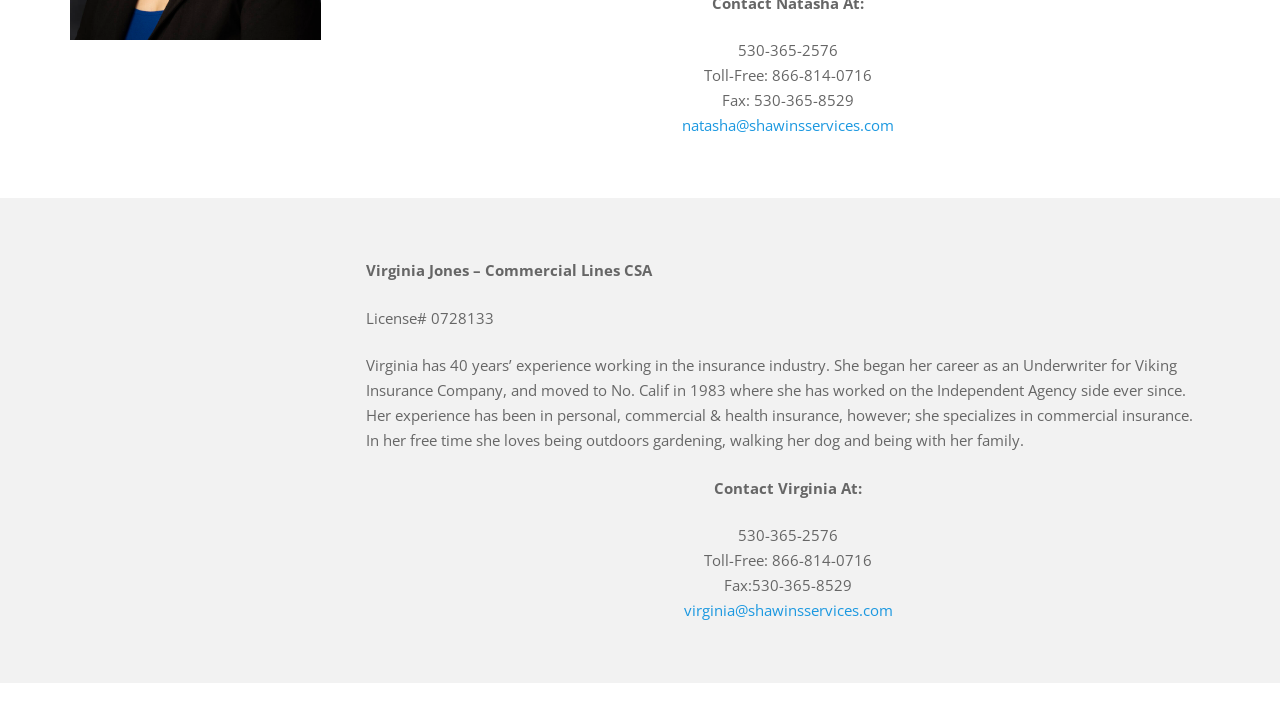What is Virginia's license number?
Based on the screenshot, give a detailed explanation to answer the question.

The webpage mentions Virginia's license number, which is 0728133, indicating her professional credentials in the insurance industry.